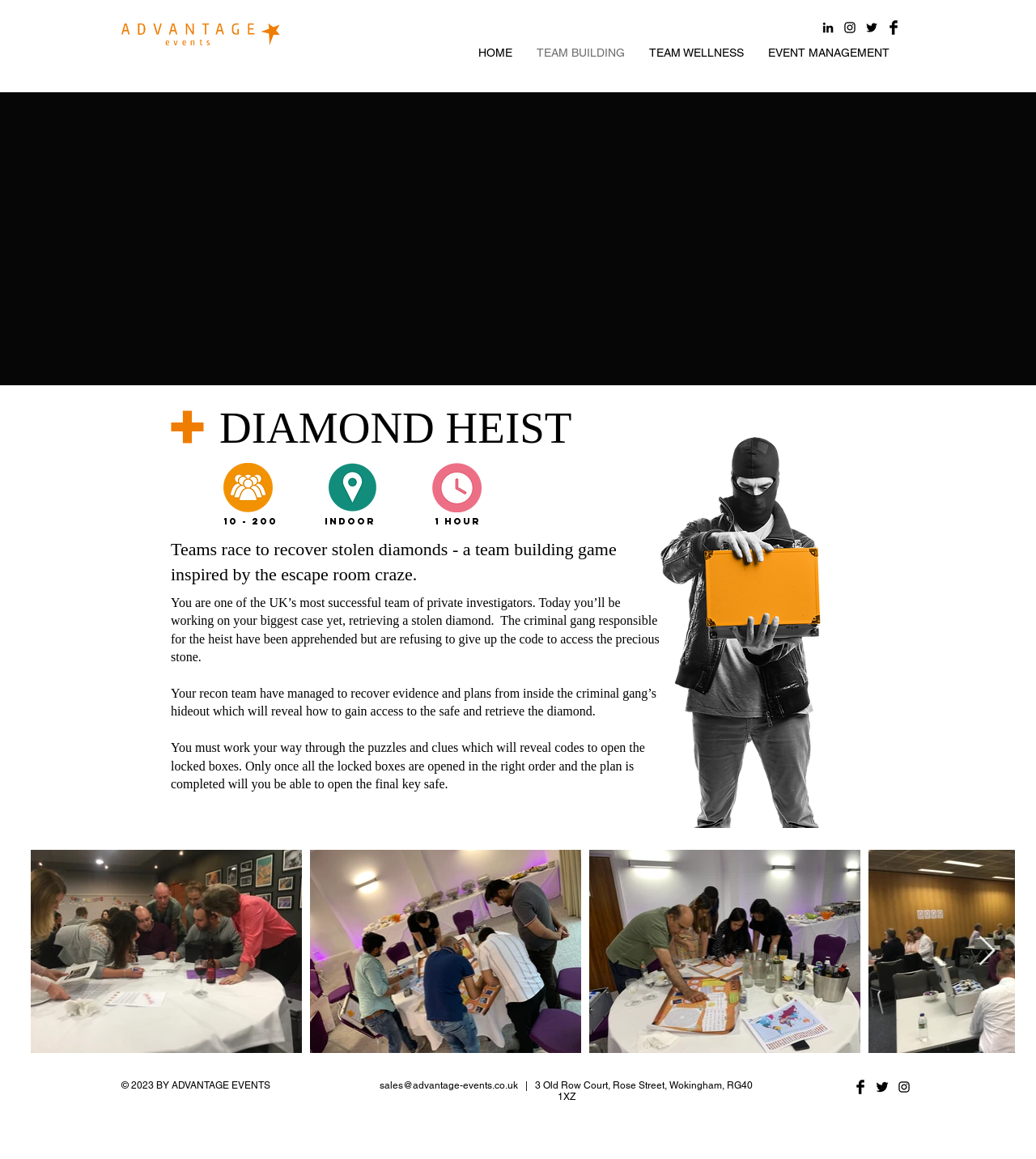Give a comprehensive overview of the webpage, including key elements.

This webpage is about a team building event called "Diamond Heist" offered by Advantage Events. At the top left corner, there is the Advantage Events logo. On the top right corner, there is a social bar with links to LinkedIn, Instagram, Twitter, and Facebook. Below the social bar, there is a navigation menu with links to "HOME", "TEAM BUILDING", "TEAM WELLNESS", and "EVENT MANAGEMENT".

The main content of the webpage is divided into two sections. The first section has a heading "VIRTUAL EVENTS" and describes the Diamond Heist team building game, where teams have to work together to retrieve a stolen diamond by solving puzzles and clues. There are three paragraphs of text explaining the game, and three icons representing duration, location, and number of participants.

The second section has a heading "DIAMOND HEIST" and provides more details about the event. There are three images representing the event, and three sections with icons and text describing the event's duration, location, and number of participants. Below these sections, there are three buttons with images, likely showcasing different aspects of the event.

At the bottom of the webpage, there is a footer section with copyright information, contact email, and address. There is also a second social bar with links to Facebook, Twitter, and Instagram.